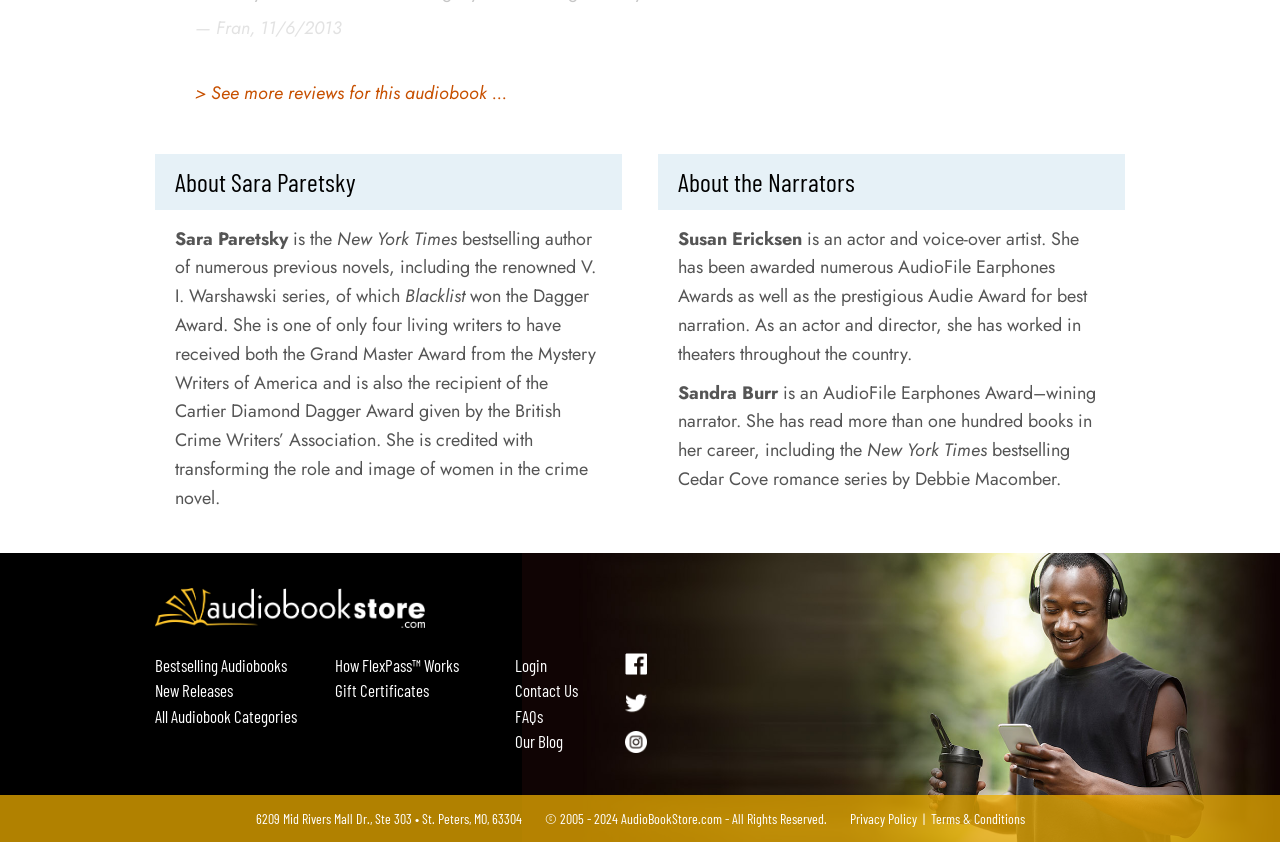Please determine the bounding box coordinates of the section I need to click to accomplish this instruction: "See more reviews for this audiobook".

[0.152, 0.095, 0.396, 0.125]